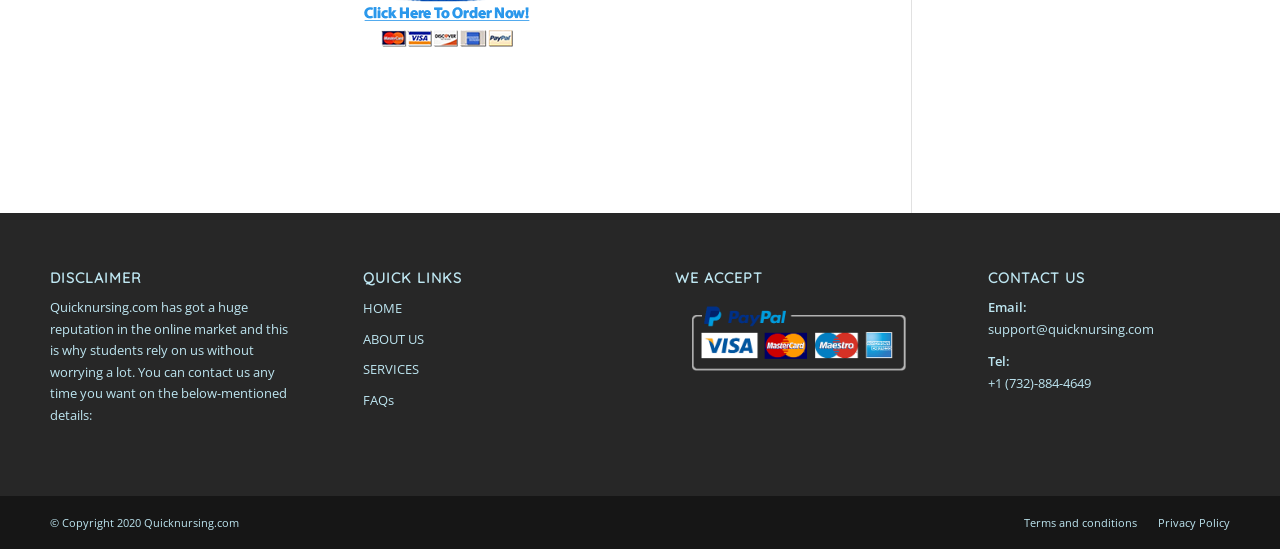Find the bounding box coordinates for the HTML element described as: "FAQs". The coordinates should consist of four float values between 0 and 1, i.e., [left, top, right, bottom].

[0.283, 0.703, 0.472, 0.758]